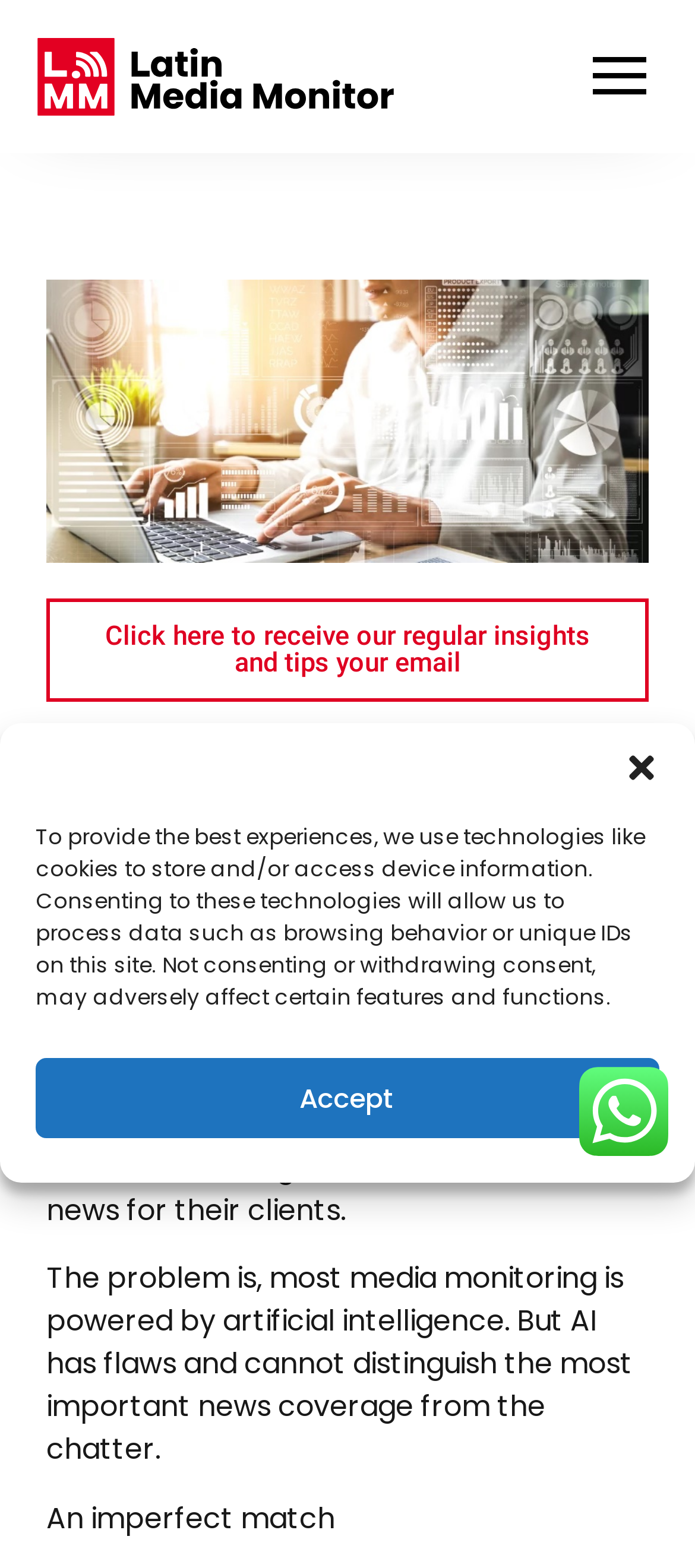Answer the following in one word or a short phrase: 
What can I do to receive regular insights and tips?

Click the link